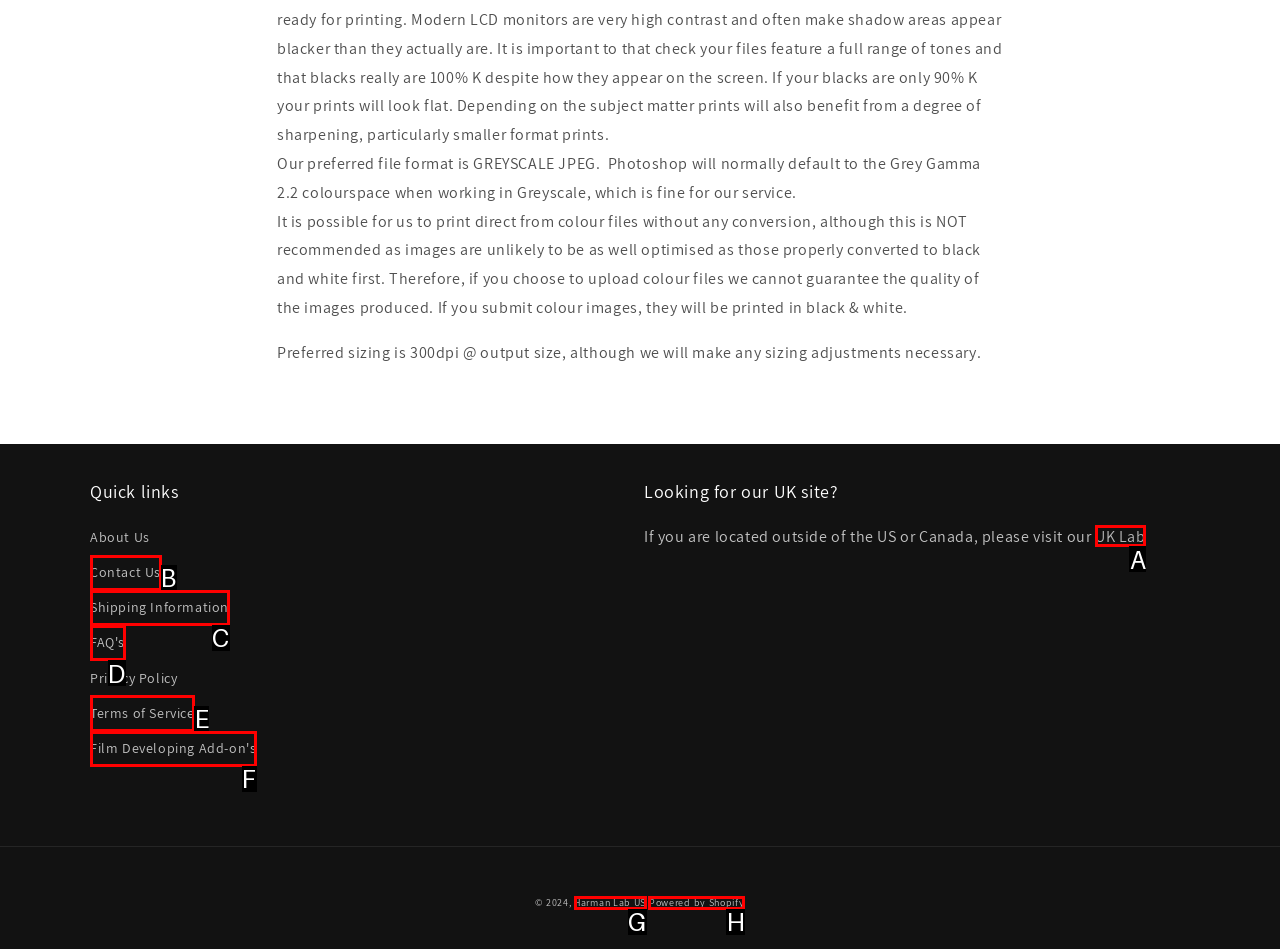Choose the letter of the UI element that aligns with the following description: Terms of Service
State your answer as the letter from the listed options.

E